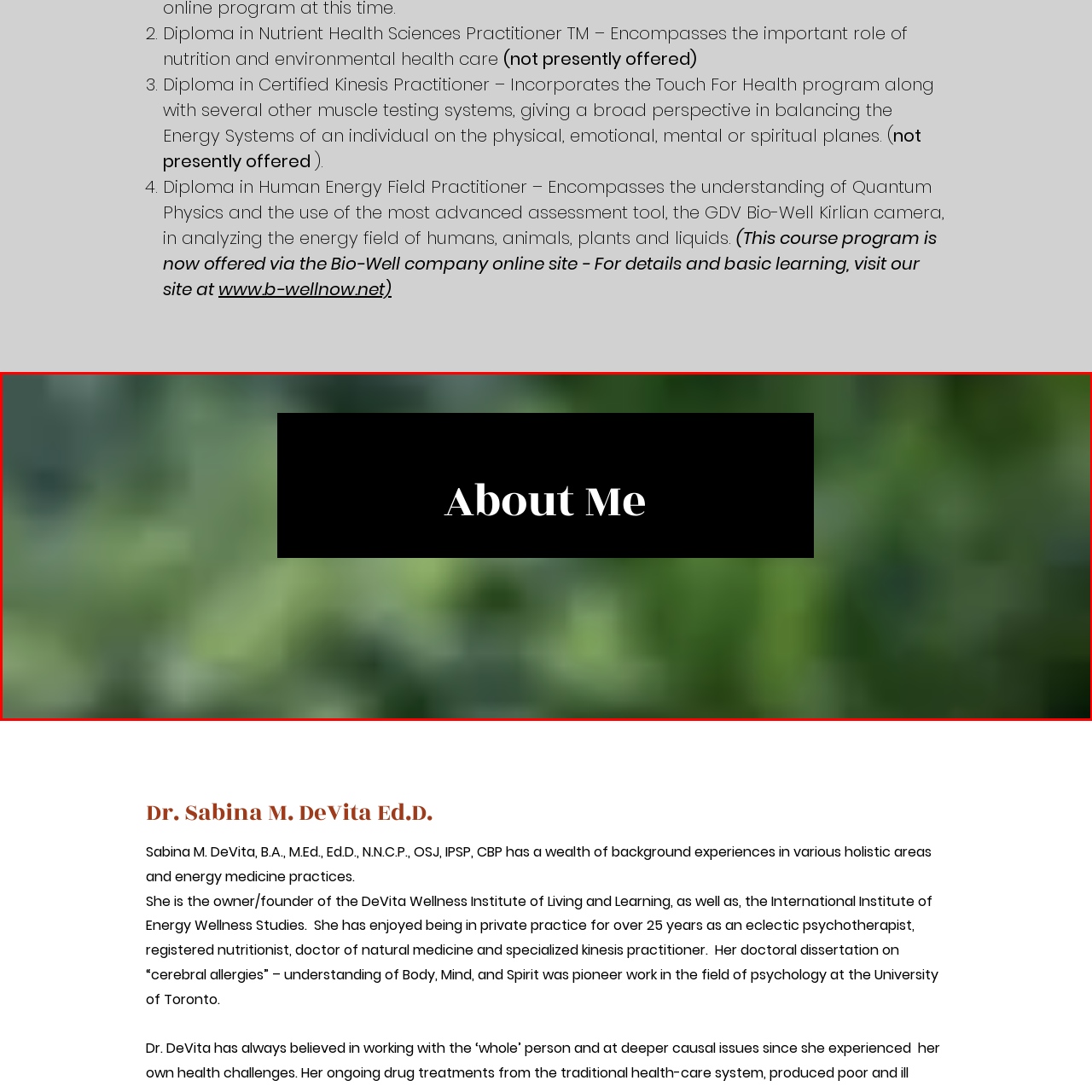Explain comprehensively what is shown in the image marked by the red outline.

The image features a soft-focus background of lush green herb plants, creating a serene and natural atmosphere. Overlaid at the center is a bold, black rectangular banner that reads "About Me" in elegant, white typography. This design presents a personal touch that suggests a focus on the individual behind the content, likely aimed at sharing insights or information about their background, experiences, and expertise in holistic health practices. The overall aesthetic harmonizes with themes of wellness and herbal knowledge, inviting the viewer to learn more about the author or practitioner associated with the content.